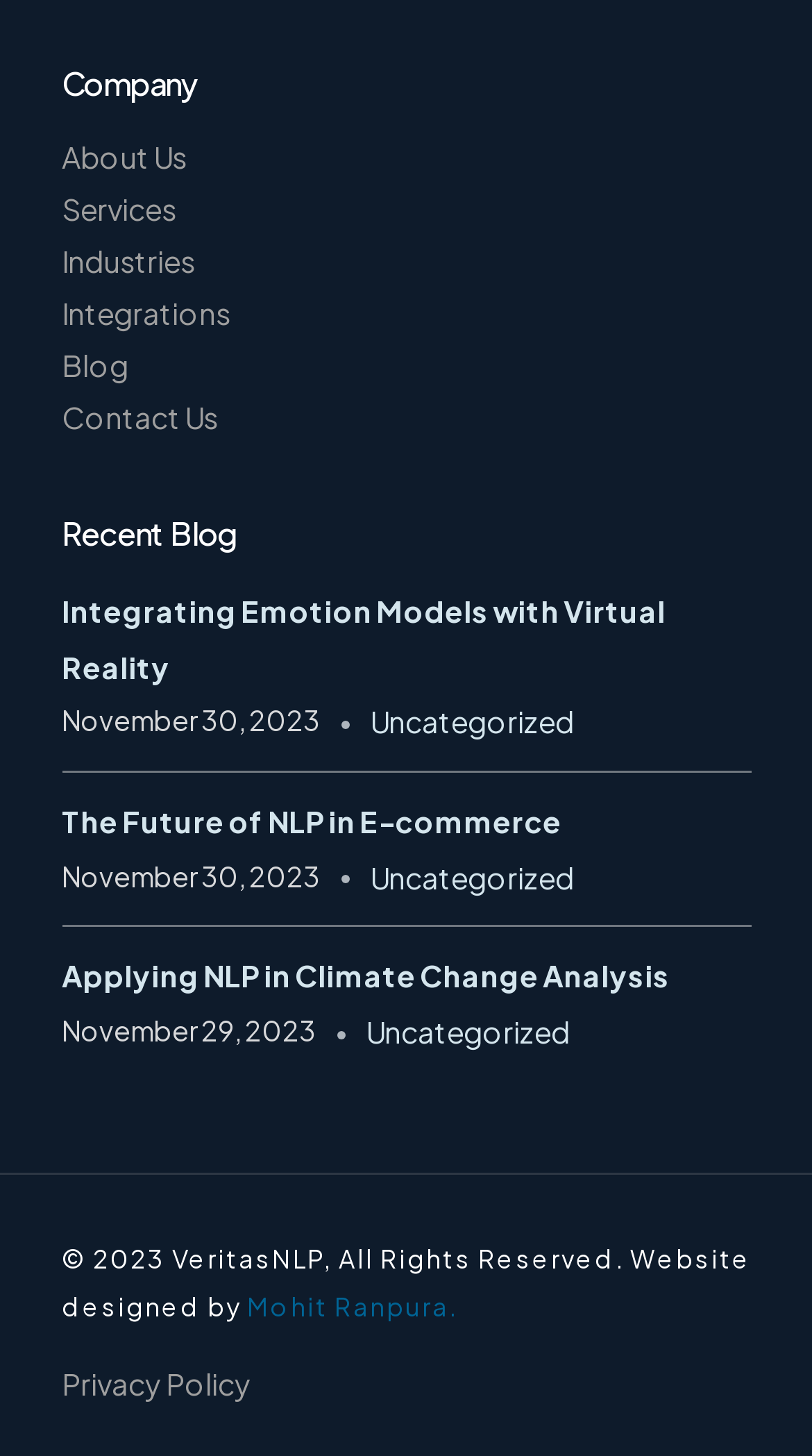Locate the bounding box of the user interface element based on this description: "parent_node: Email * aria-describedby="email-notes" name="email"".

None